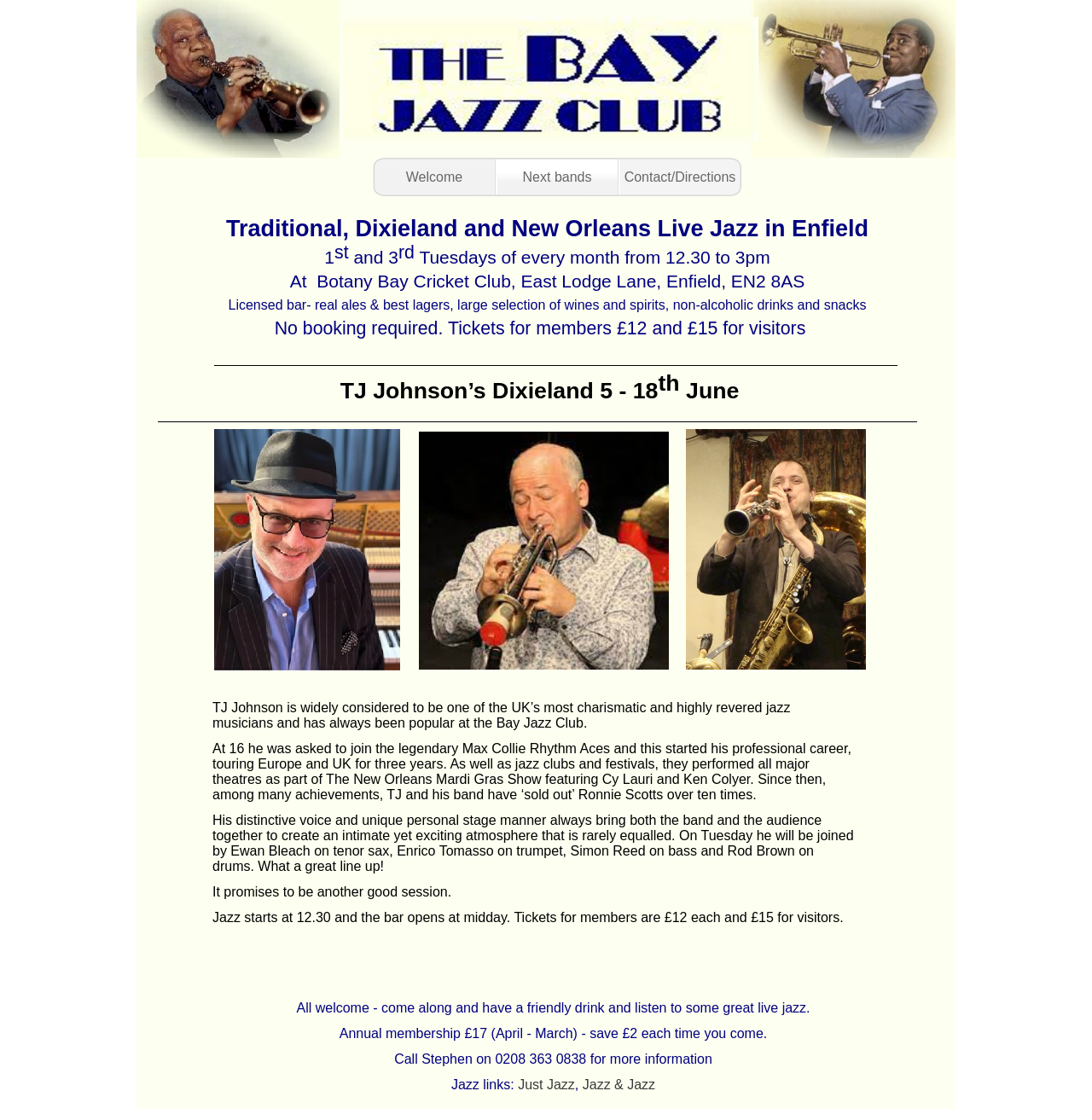Find the bounding box coordinates for the HTML element described as: "title="TrySpree on Twitter"". The coordinates should consist of four float values between 0 and 1, i.e., [left, top, right, bottom].

None